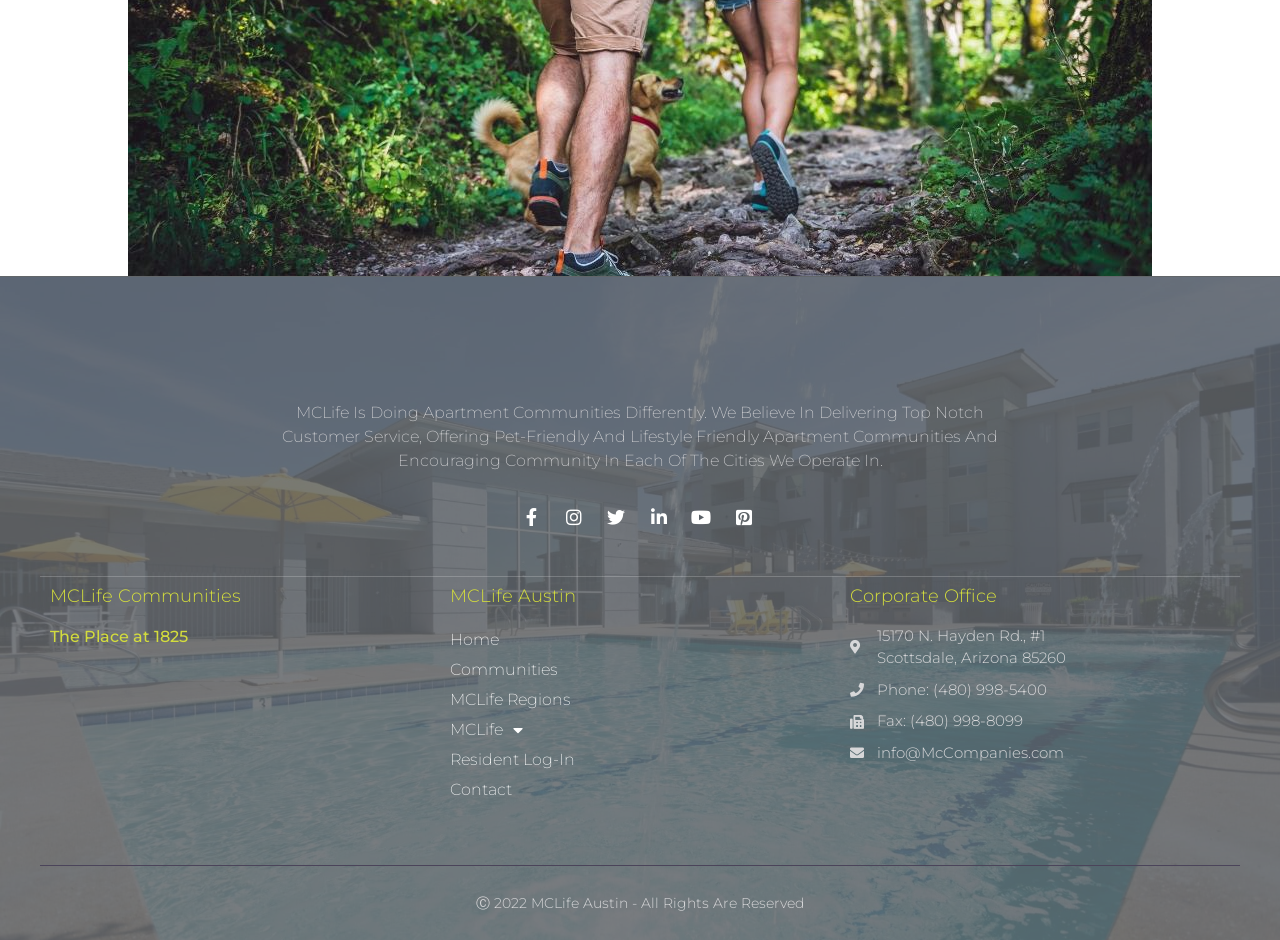What is the phone number of the Corporate Office?
Please use the visual content to give a single word or phrase answer.

(480) 998-5400